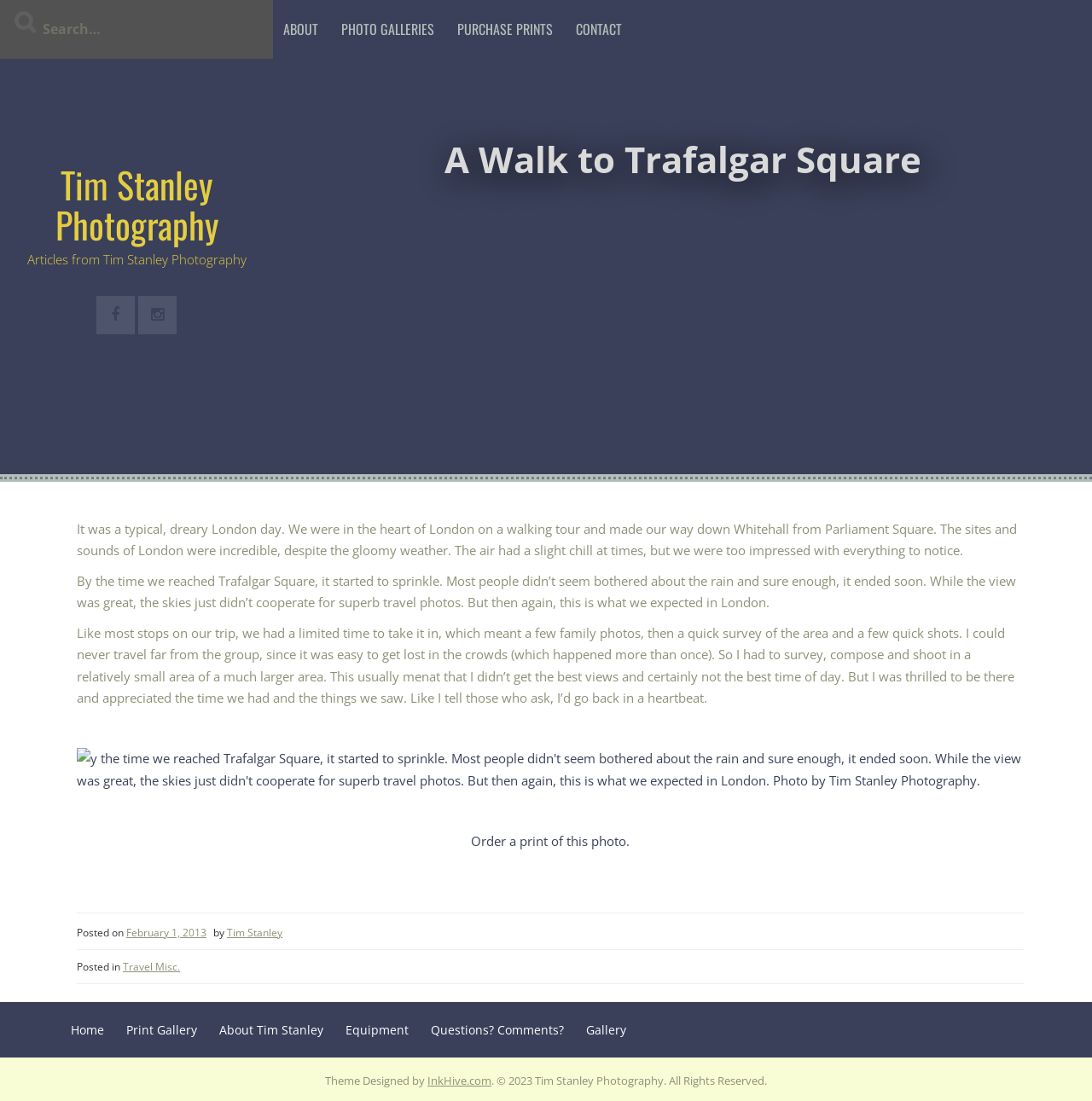Given the element description Contact, identify the bounding box coordinates for the UI element on the webpage screenshot. The format should be (top-left x, top-left y, bottom-right x, bottom-right y), with values between 0 and 1.

[0.518, 0.0, 0.579, 0.054]